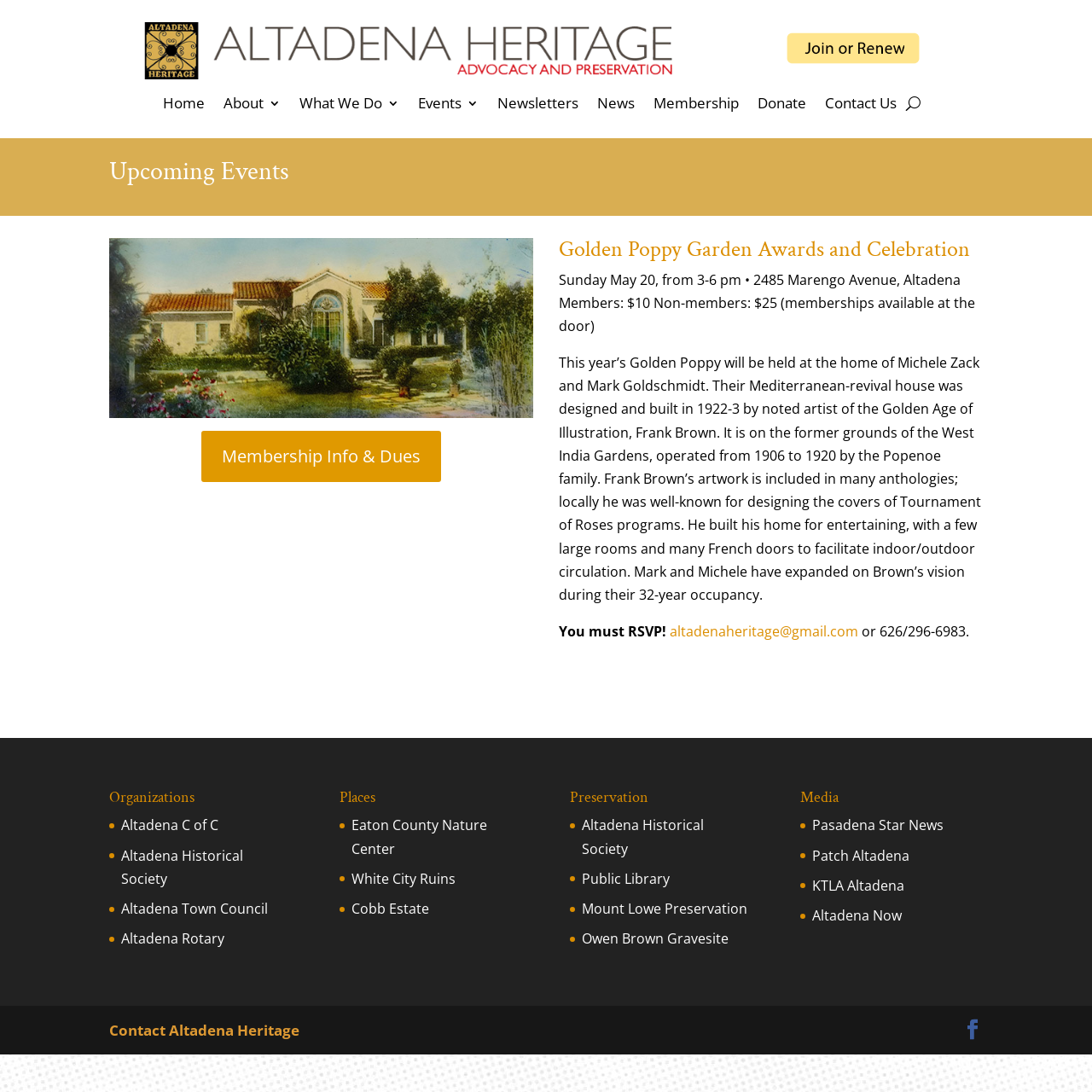Please locate the bounding box coordinates of the region I need to click to follow this instruction: "Check 'January 2013'".

None